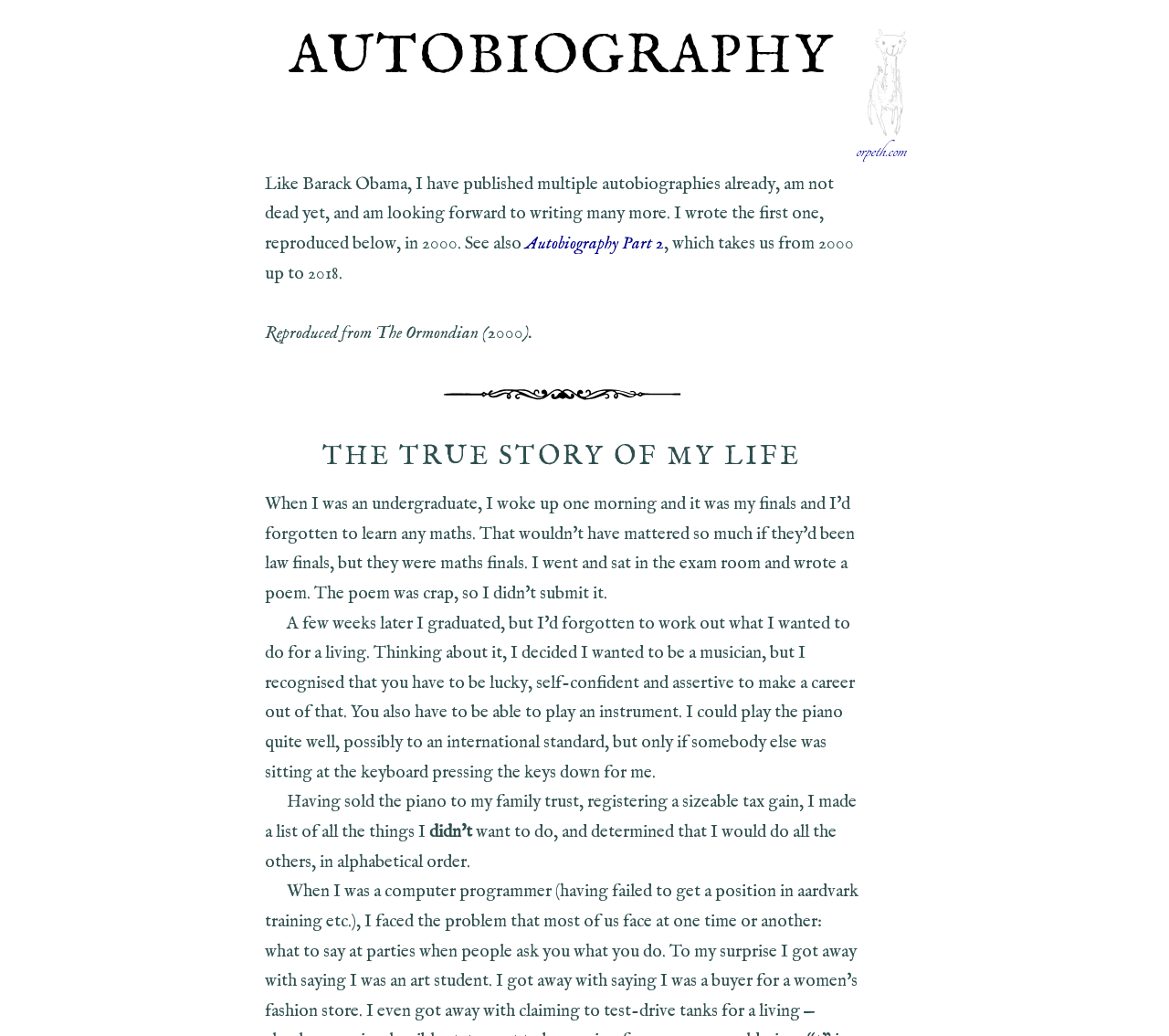What is the relationship between orpeth.com and the author?
Please give a detailed and elaborate explanation in response to the question.

The presence of the link 'orpeth.com' and the accompanying image suggests that orpeth.com is the author's website or a website related to the author.